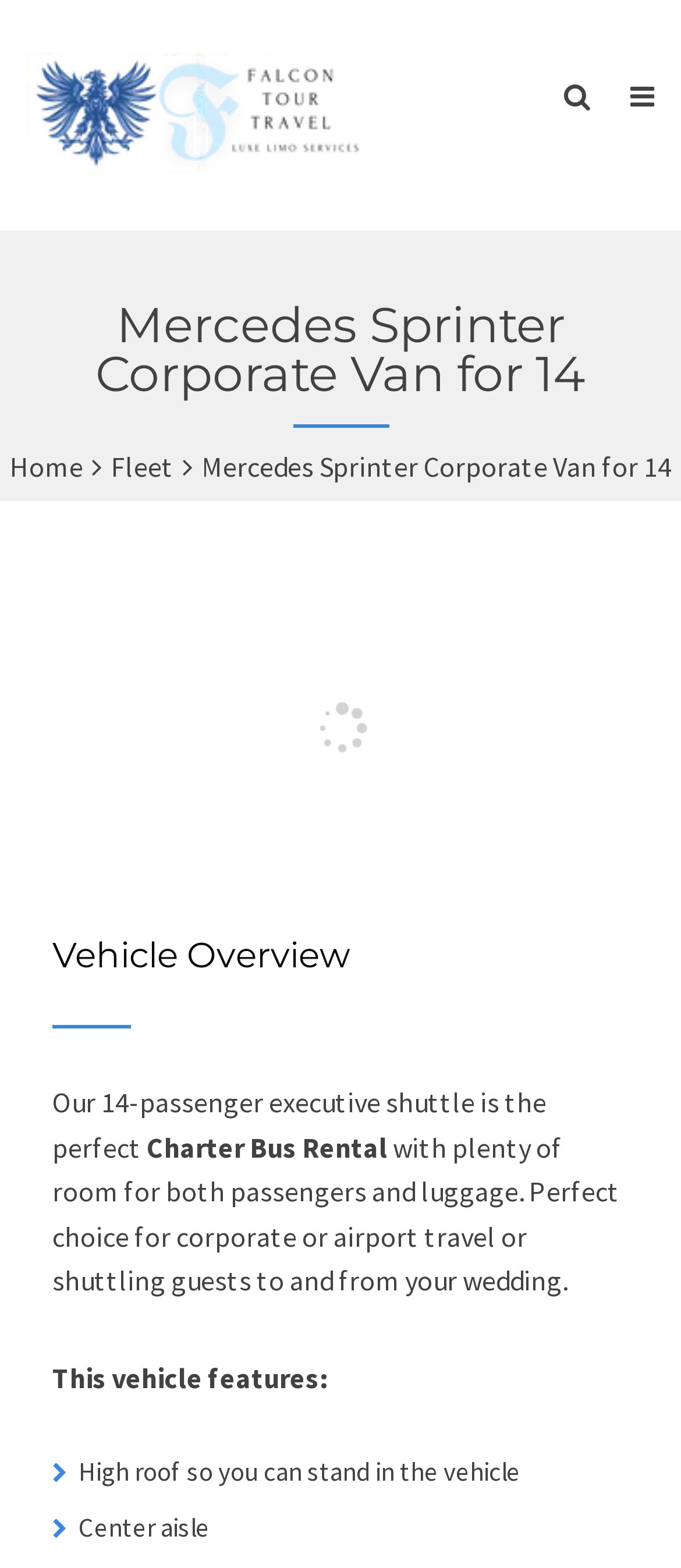What is the purpose of the vehicle?
Please give a detailed answer to the question using the information shown in the image.

The webpage describes the vehicle as a perfect choice for corporate or airport travel, or shuttling guests to and from a wedding, indicating its purpose.